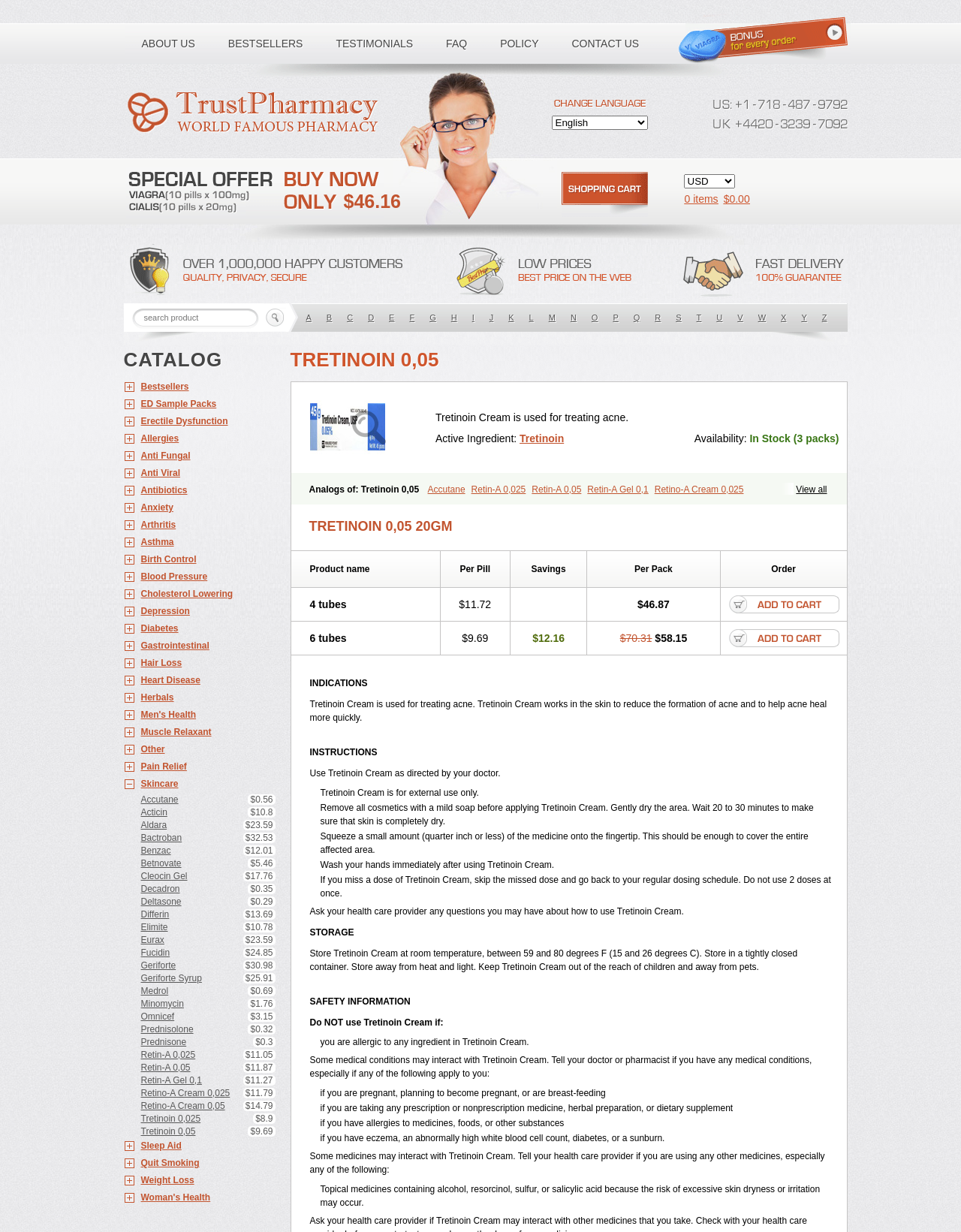From the webpage screenshot, predict the bounding box coordinates (top-left x, top-left y, bottom-right x, bottom-right y) for the UI element described here: ADD TO CART

[0.757, 0.511, 0.873, 0.525]